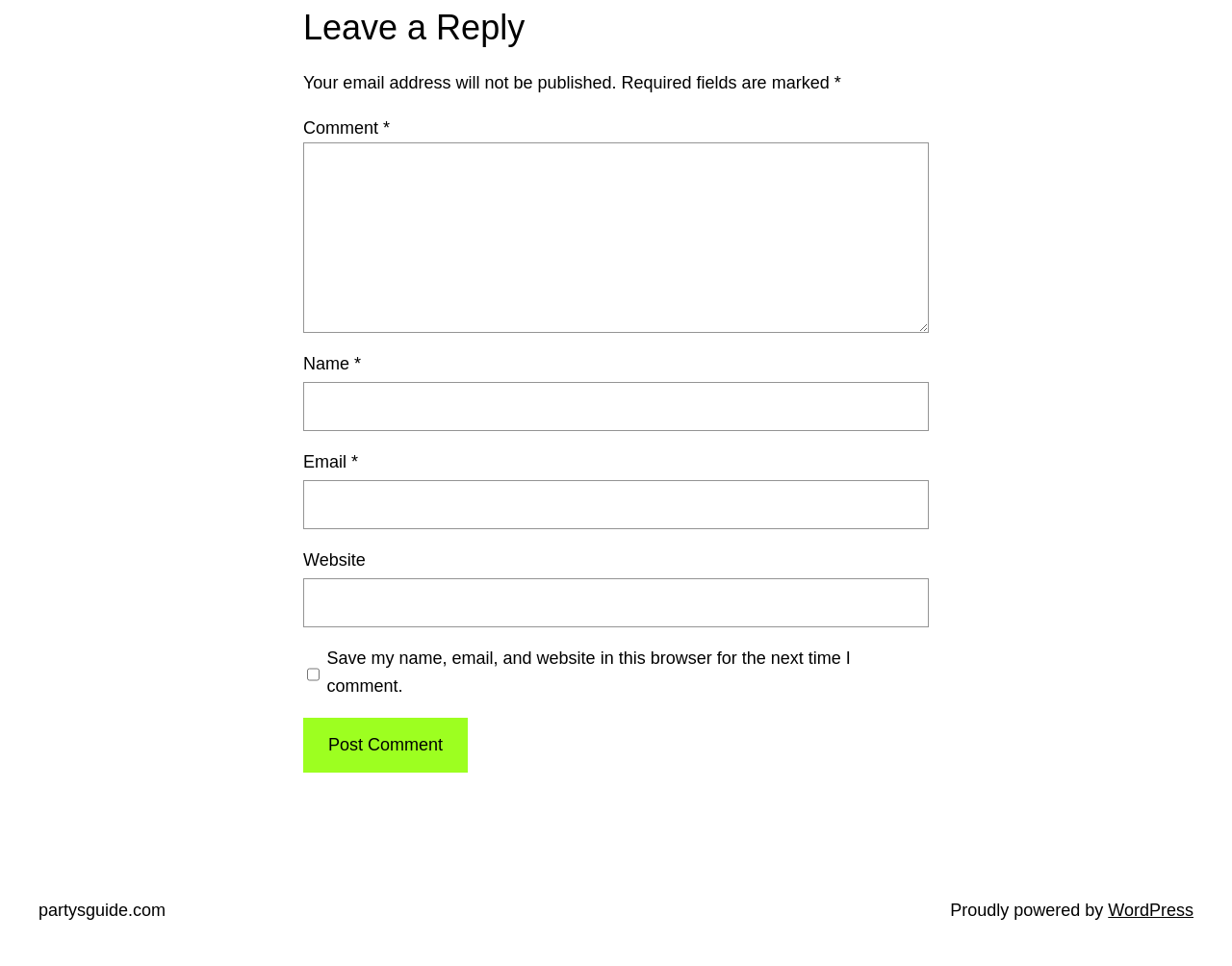Locate the bounding box coordinates of the area to click to fulfill this instruction: "Enter your name". The bounding box should be presented as four float numbers between 0 and 1, in the order [left, top, right, bottom].

[0.246, 0.395, 0.754, 0.446]